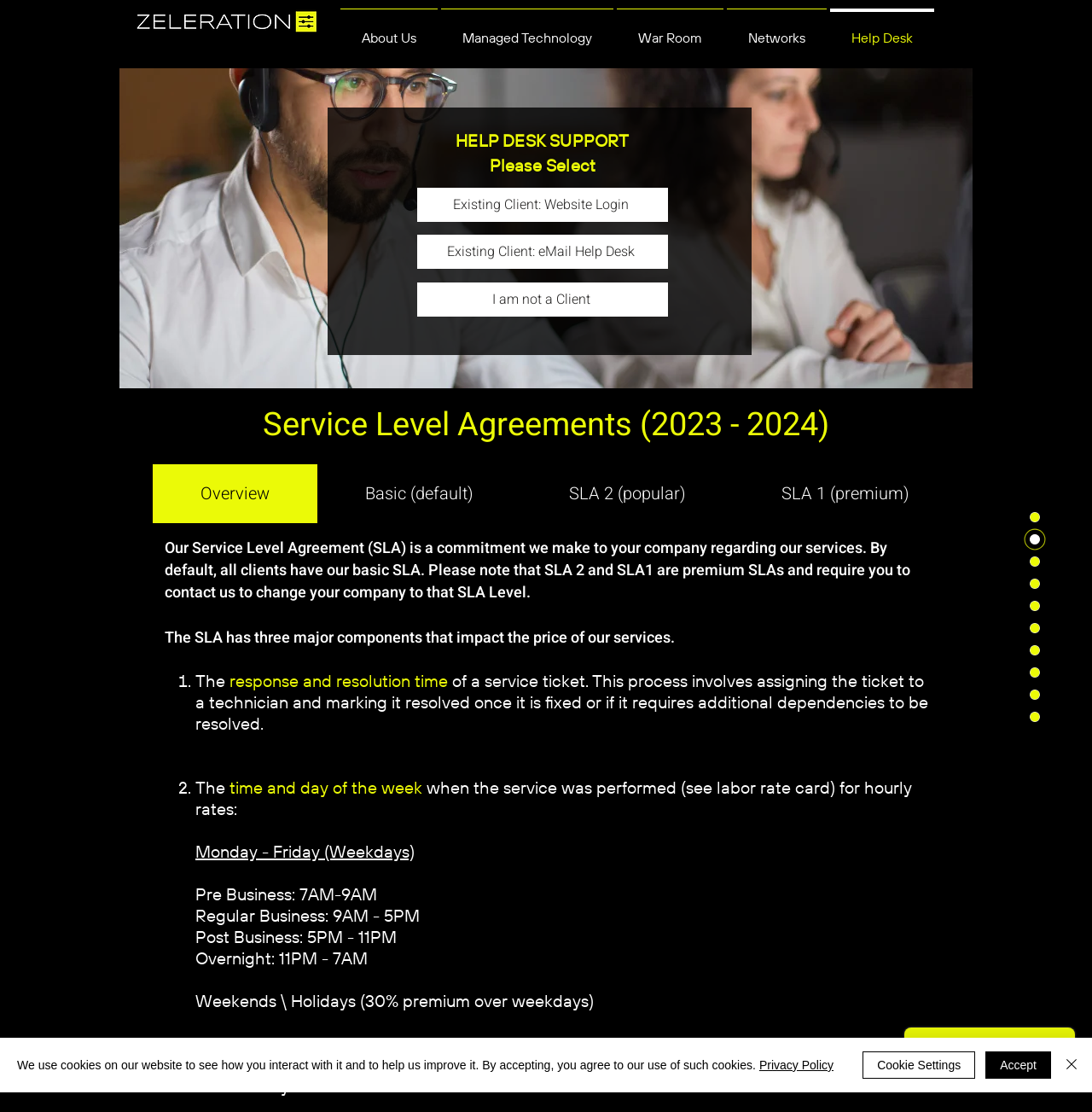Determine the bounding box coordinates of the element that should be clicked to execute the following command: "View related sites".

None